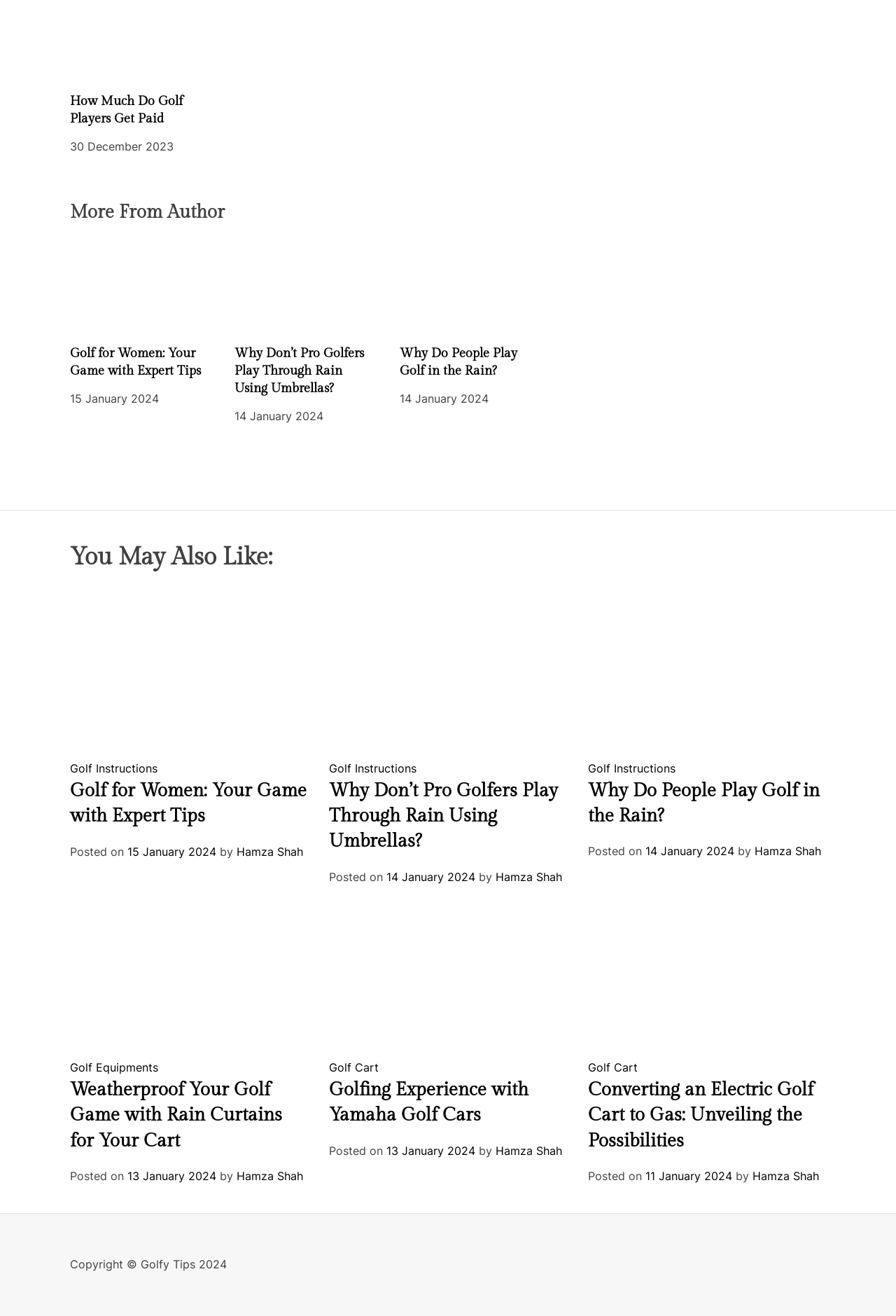Find the bounding box coordinates of the element to click in order to complete the given instruction: "Check the post date of 'Weatherproof Your Golf Game with Rain Curtains for Your Cart'."

[0.078, 0.888, 0.142, 0.899]